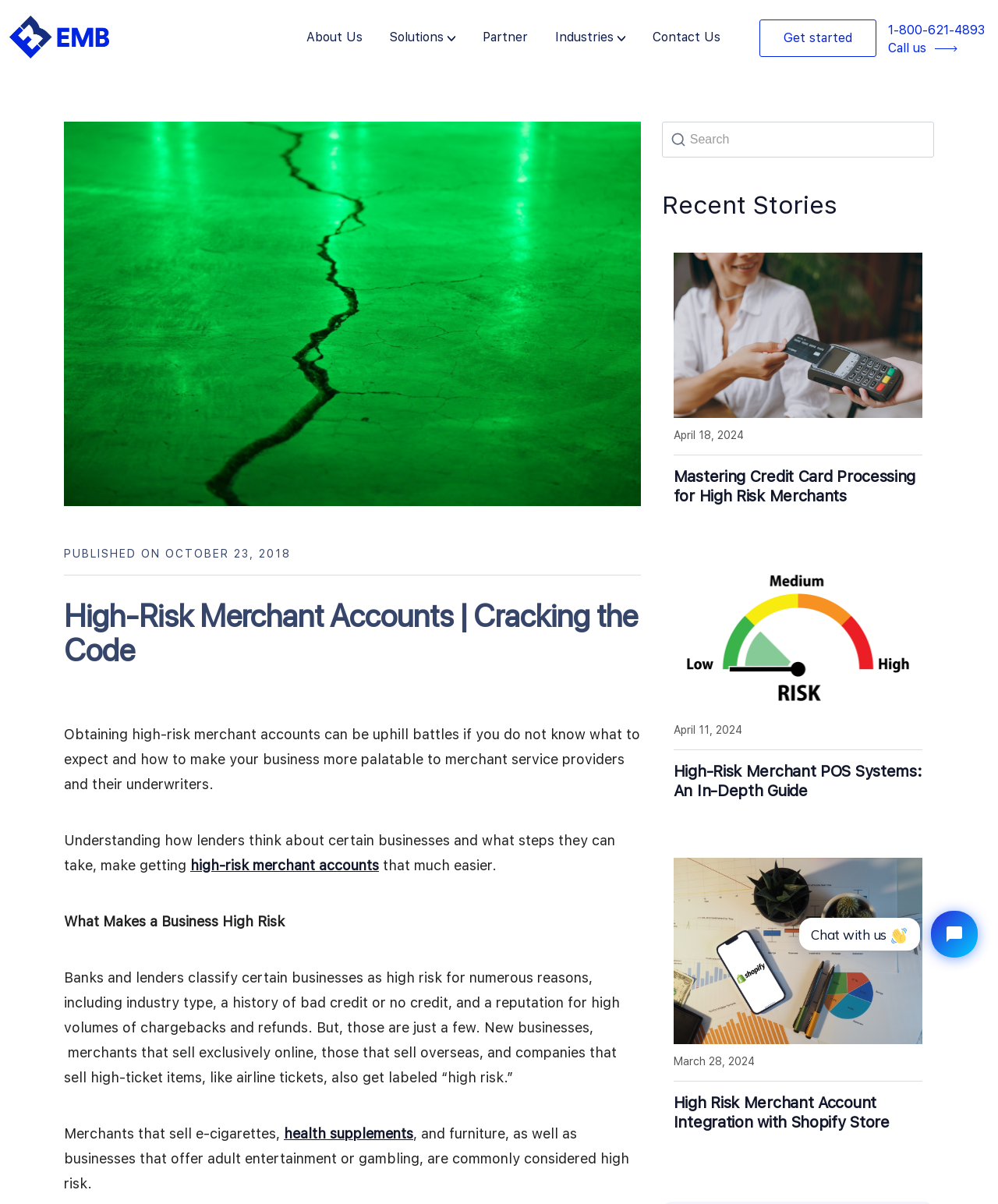Please indicate the bounding box coordinates of the element's region to be clicked to achieve the instruction: "Click the 'Get started' link". Provide the coordinates as four float numbers between 0 and 1, i.e., [left, top, right, bottom].

[0.761, 0.016, 0.878, 0.047]